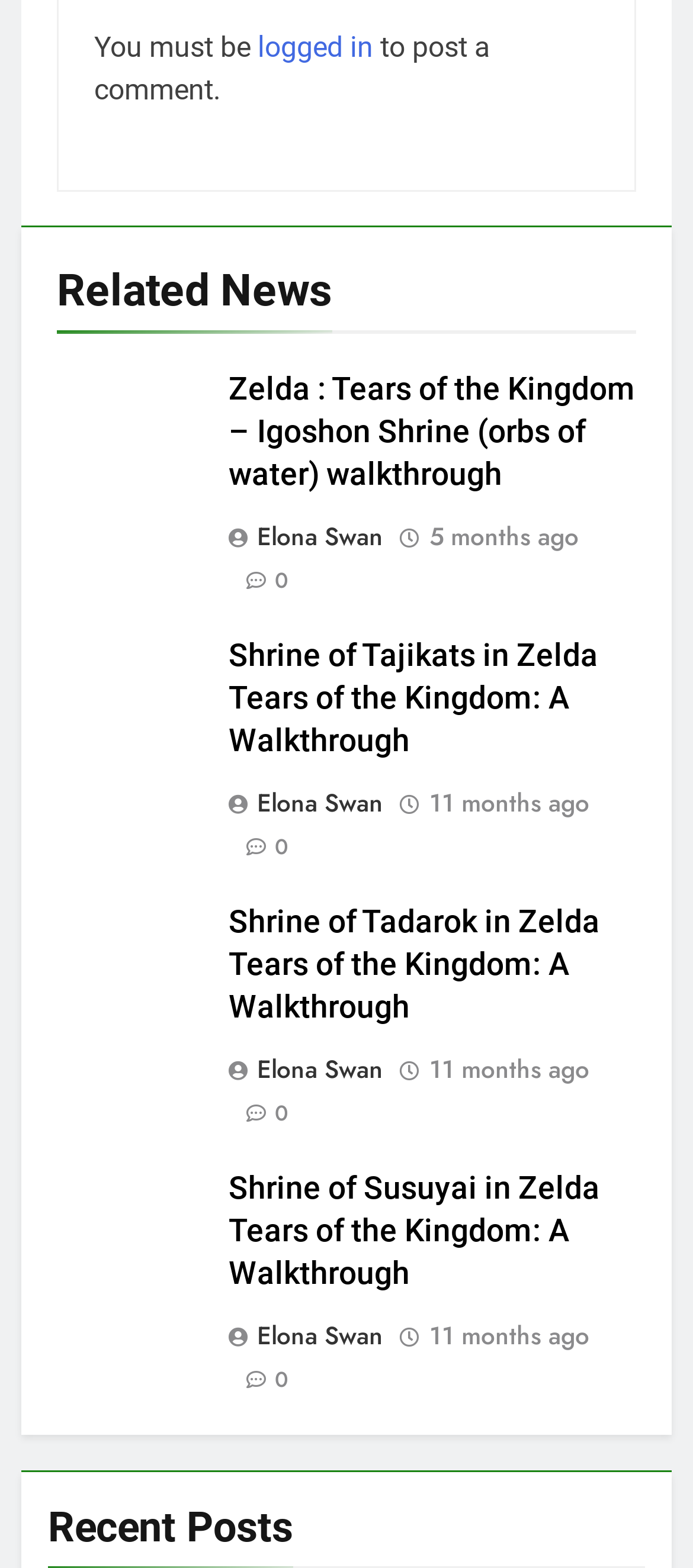Determine the bounding box for the described UI element: "Elona Swan".

[0.329, 0.331, 0.571, 0.354]